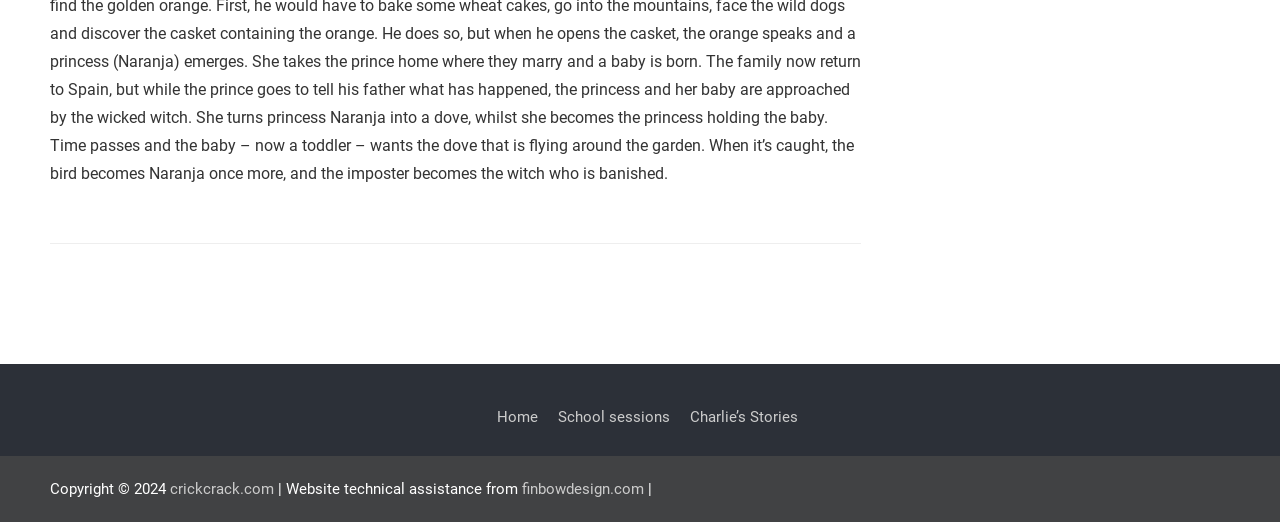Provide your answer in a single word or phrase: 
What is the name of the website?

crickcrack.com